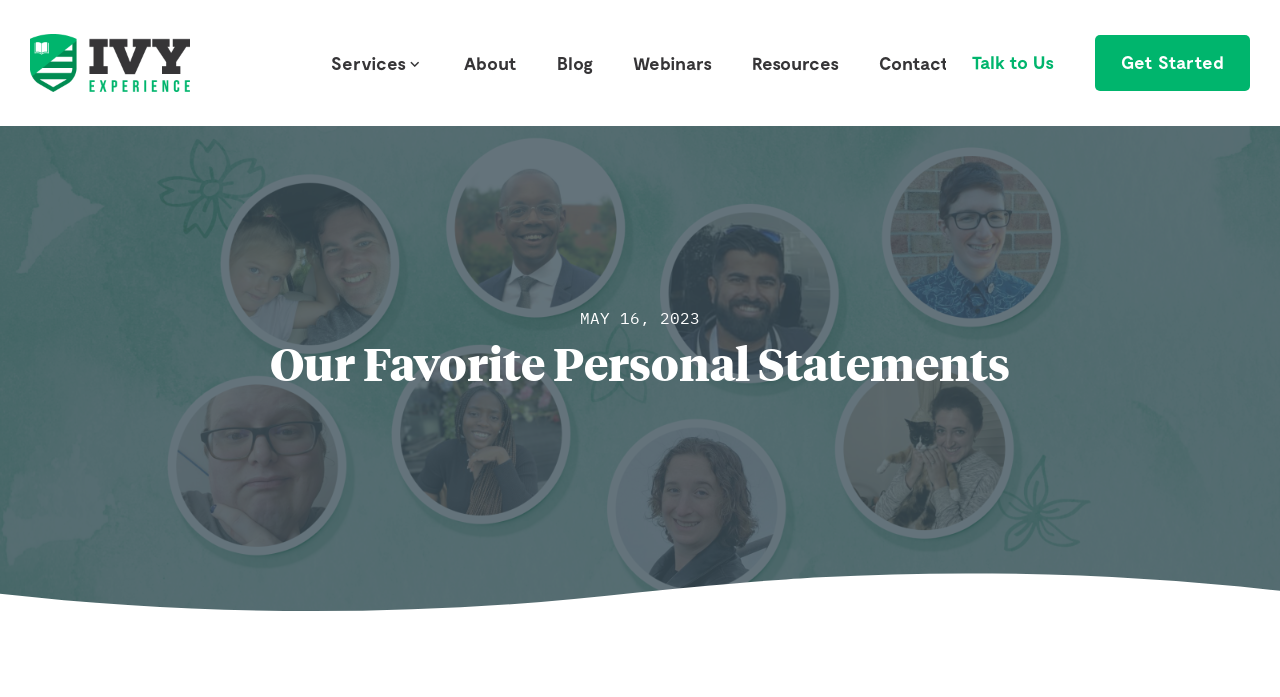Reply to the question below using a single word or brief phrase:
What is the date mentioned on the webpage?

MAY 16, 2023